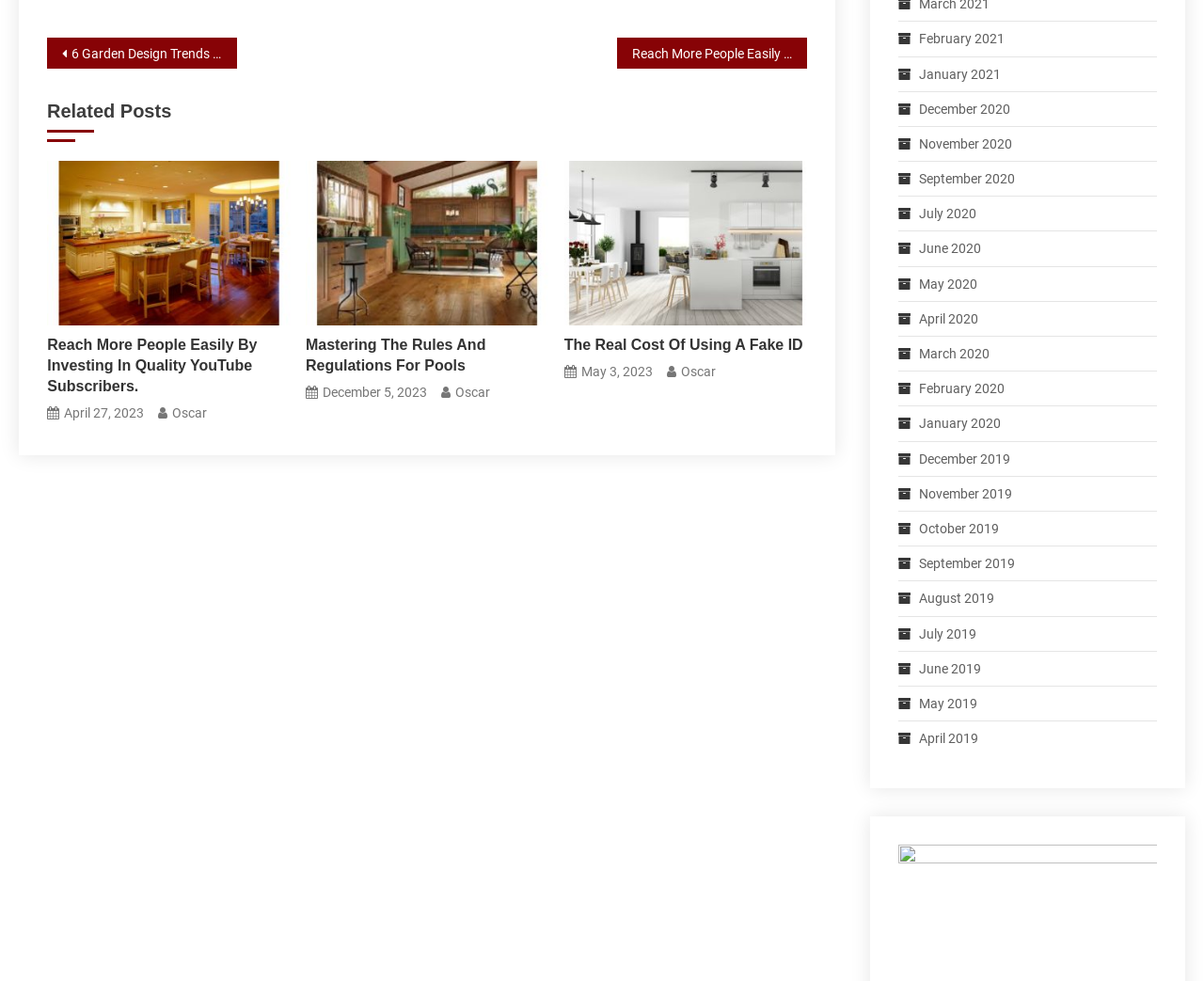Provide your answer to the question using just one word or phrase: What is the date of the latest article?

April 27, 2023